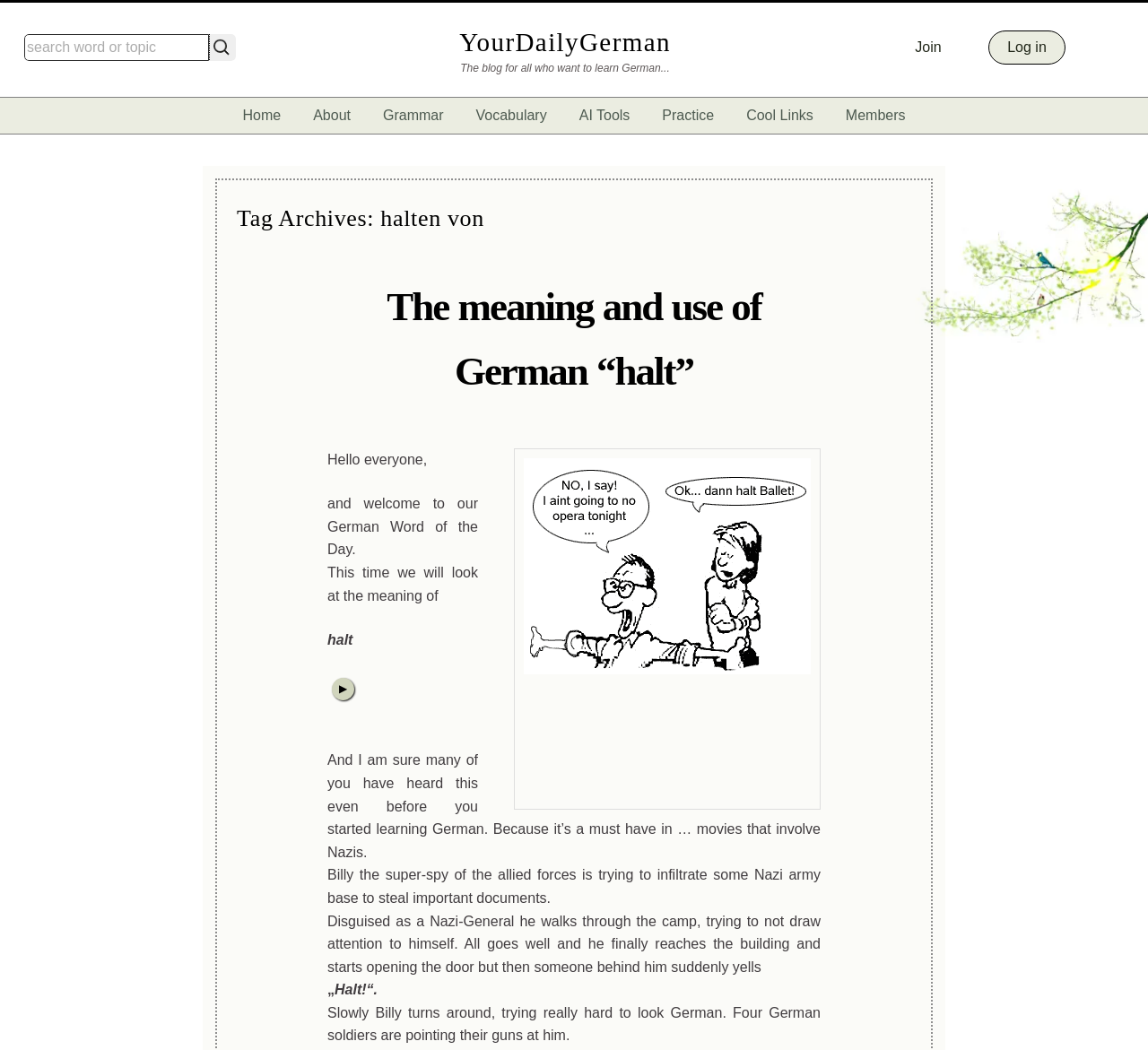Locate the primary heading on the webpage and return its text.

Tag Archives: halten von